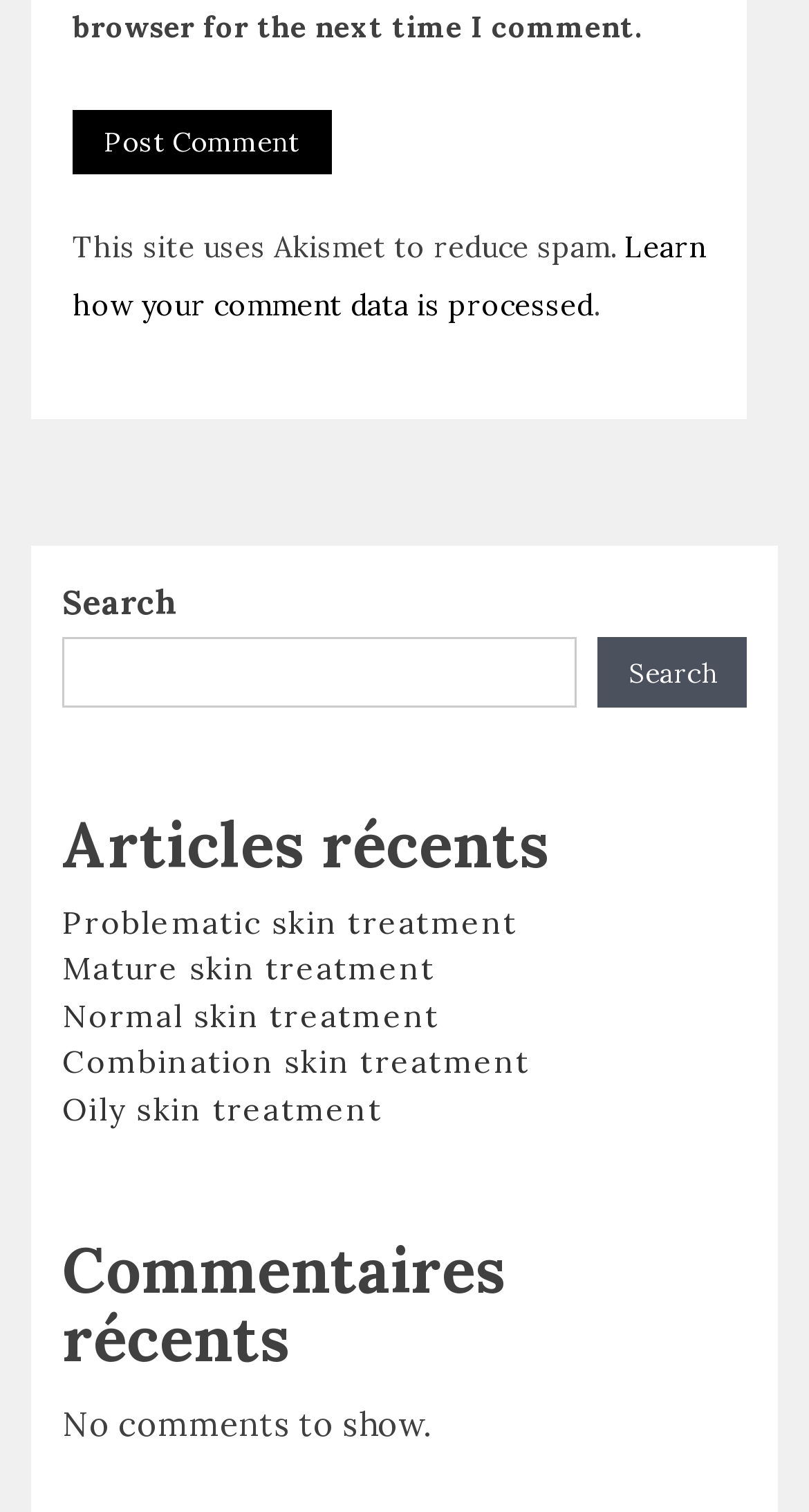Given the element description Search, predict the bounding box coordinates for the UI element in the webpage screenshot. The format should be (top-left x, top-left y, bottom-right x, bottom-right y), and the values should be between 0 and 1.

[0.738, 0.422, 0.923, 0.468]